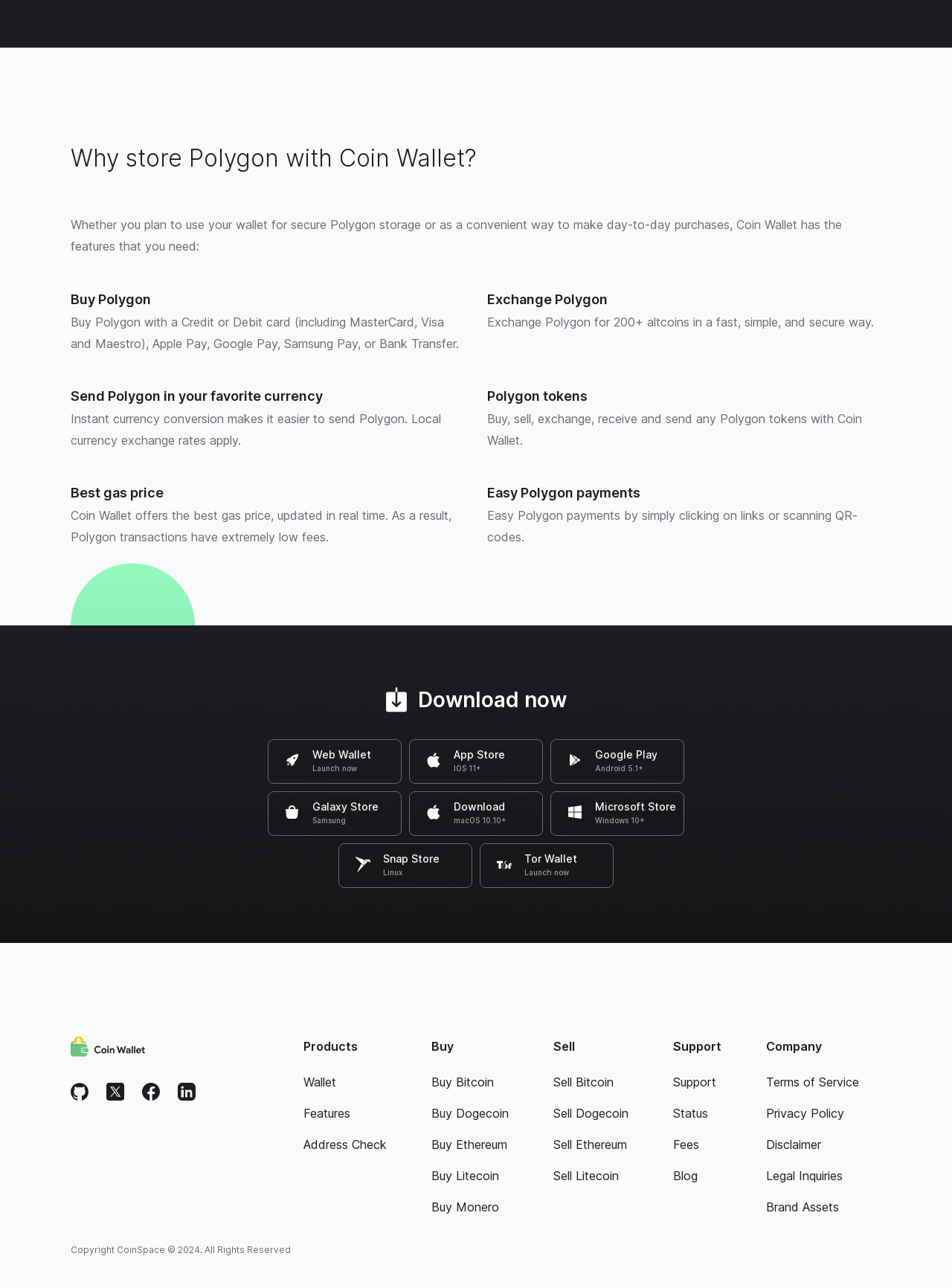What is the copyright year of CoinSpace?
Based on the image, give a one-word or short phrase answer.

2024